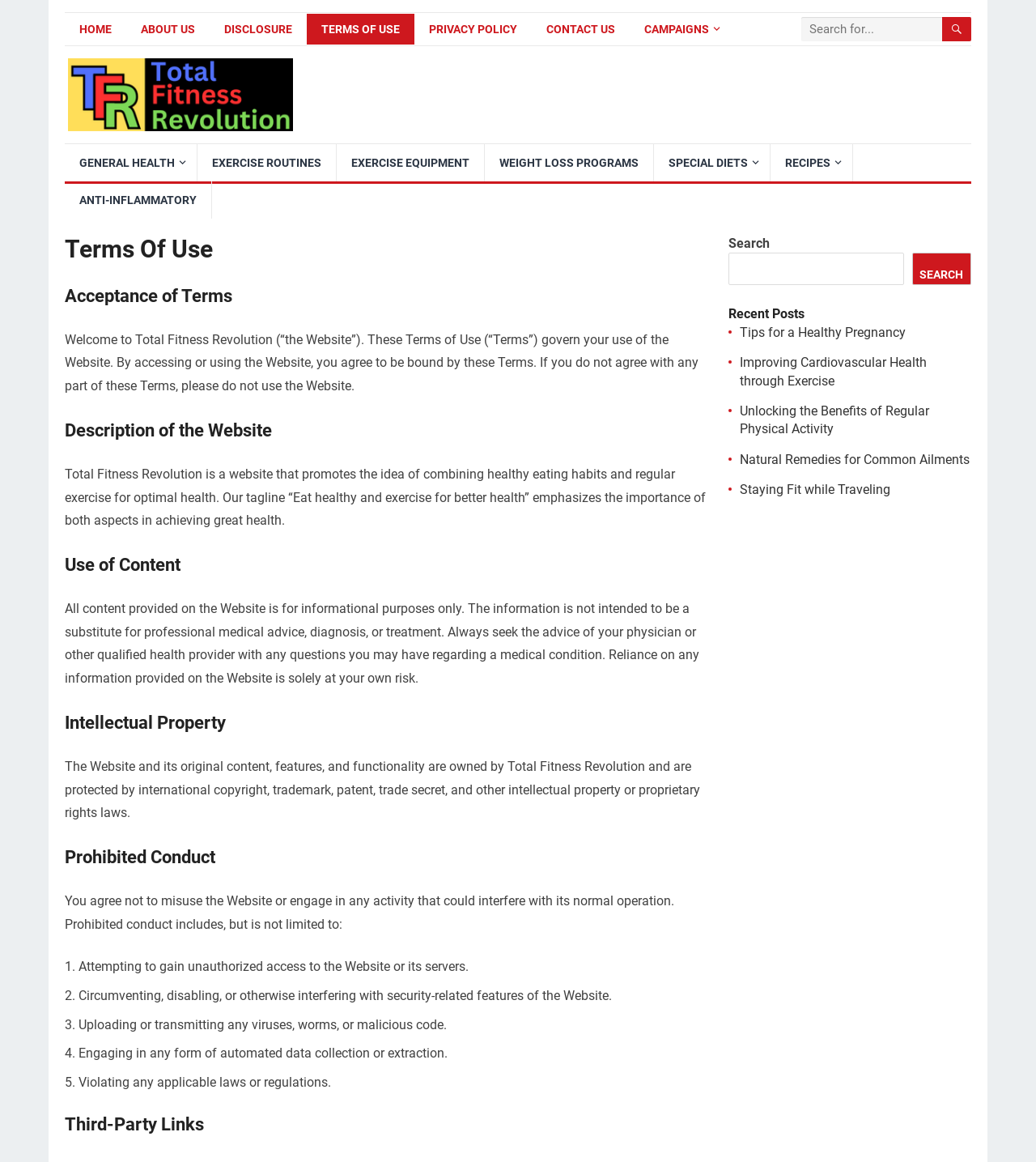Show the bounding box coordinates of the region that should be clicked to follow the instruction: "Click HOME."

[0.062, 0.012, 0.122, 0.038]